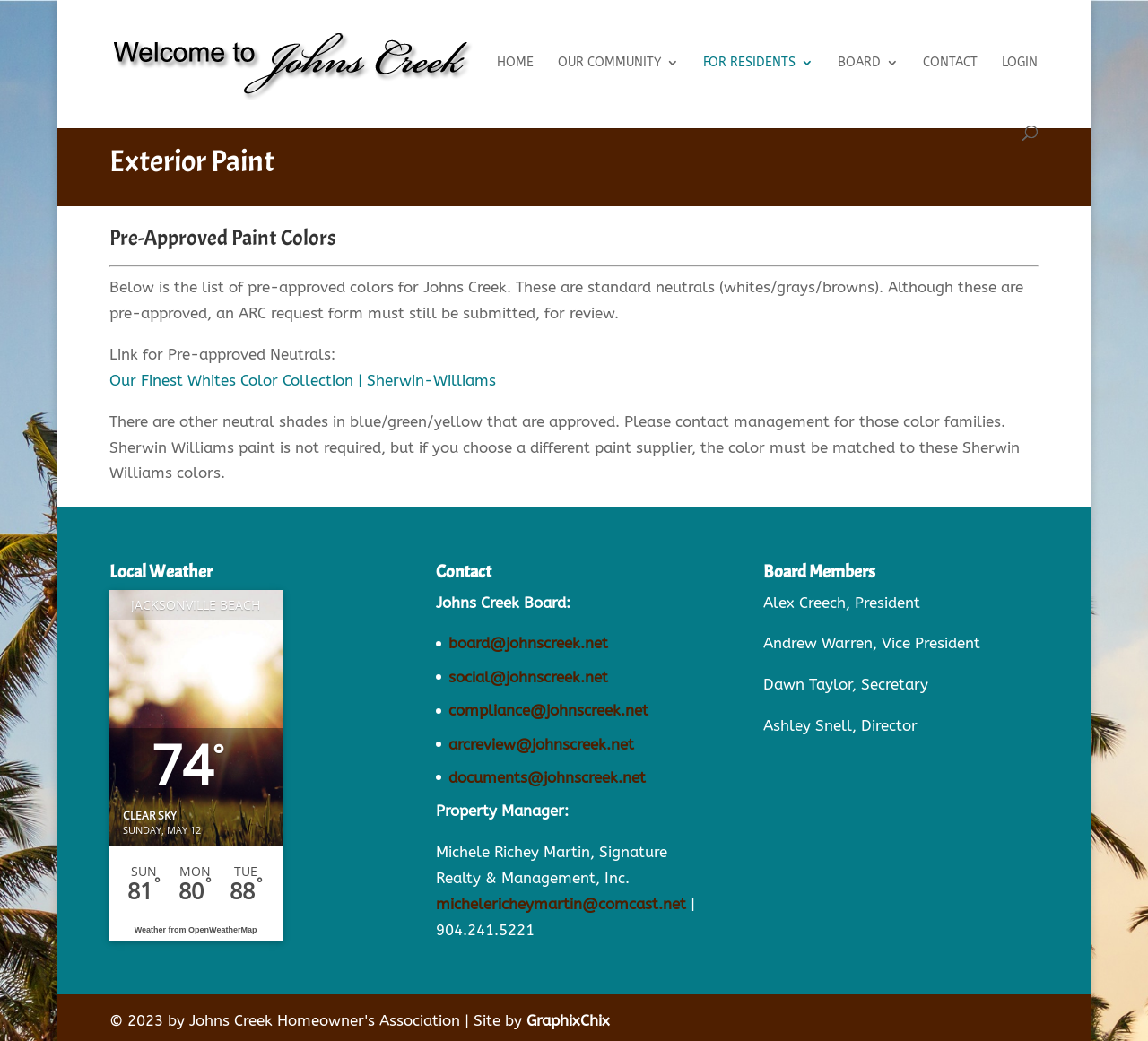Using the provided element description: "alt="Johns Creek"", determine the bounding box coordinates of the corresponding UI element in the screenshot.

[0.099, 0.052, 0.413, 0.069]